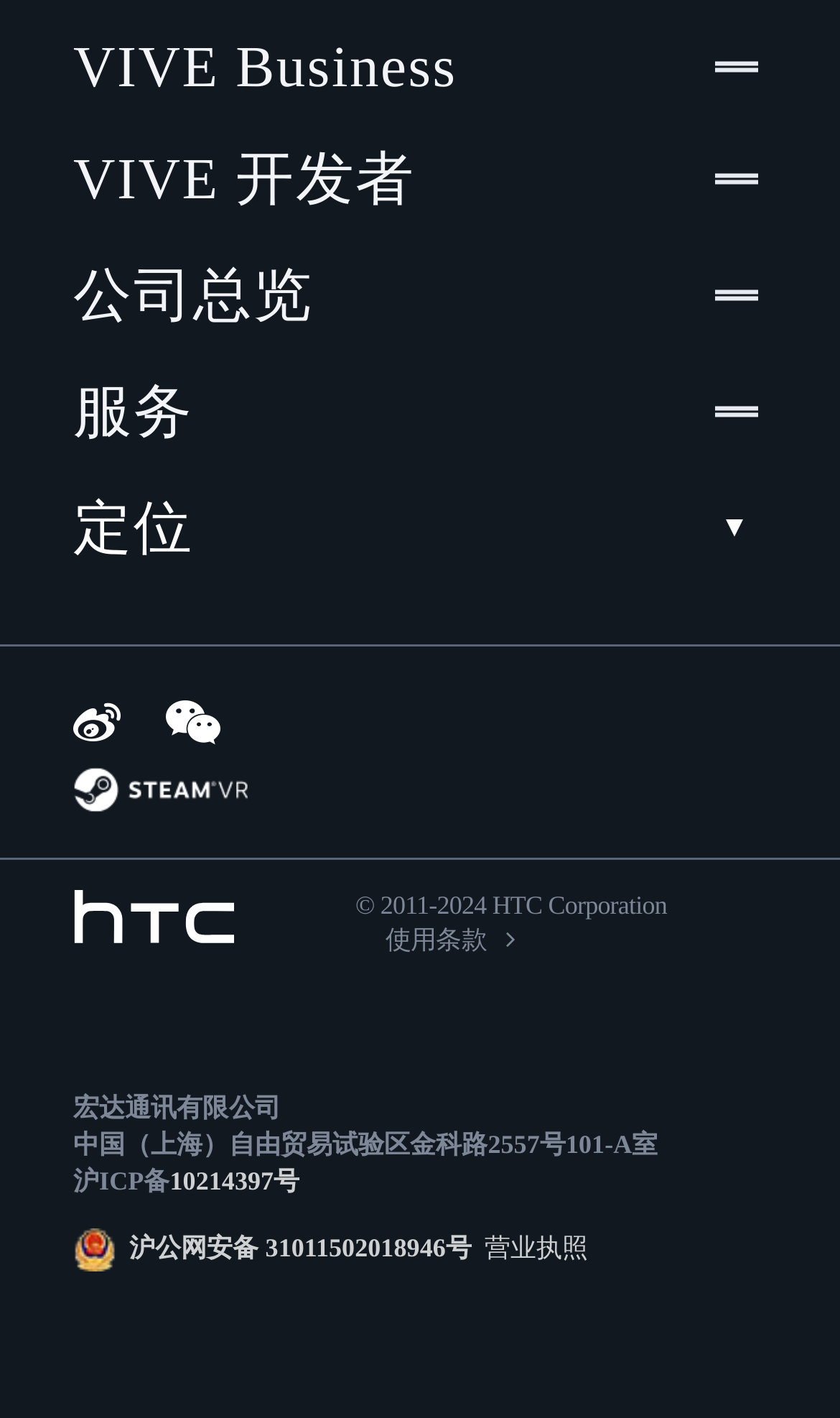Please identify the bounding box coordinates of the area that needs to be clicked to follow this instruction: "Check terms of use".

[0.459, 0.652, 0.612, 0.673]